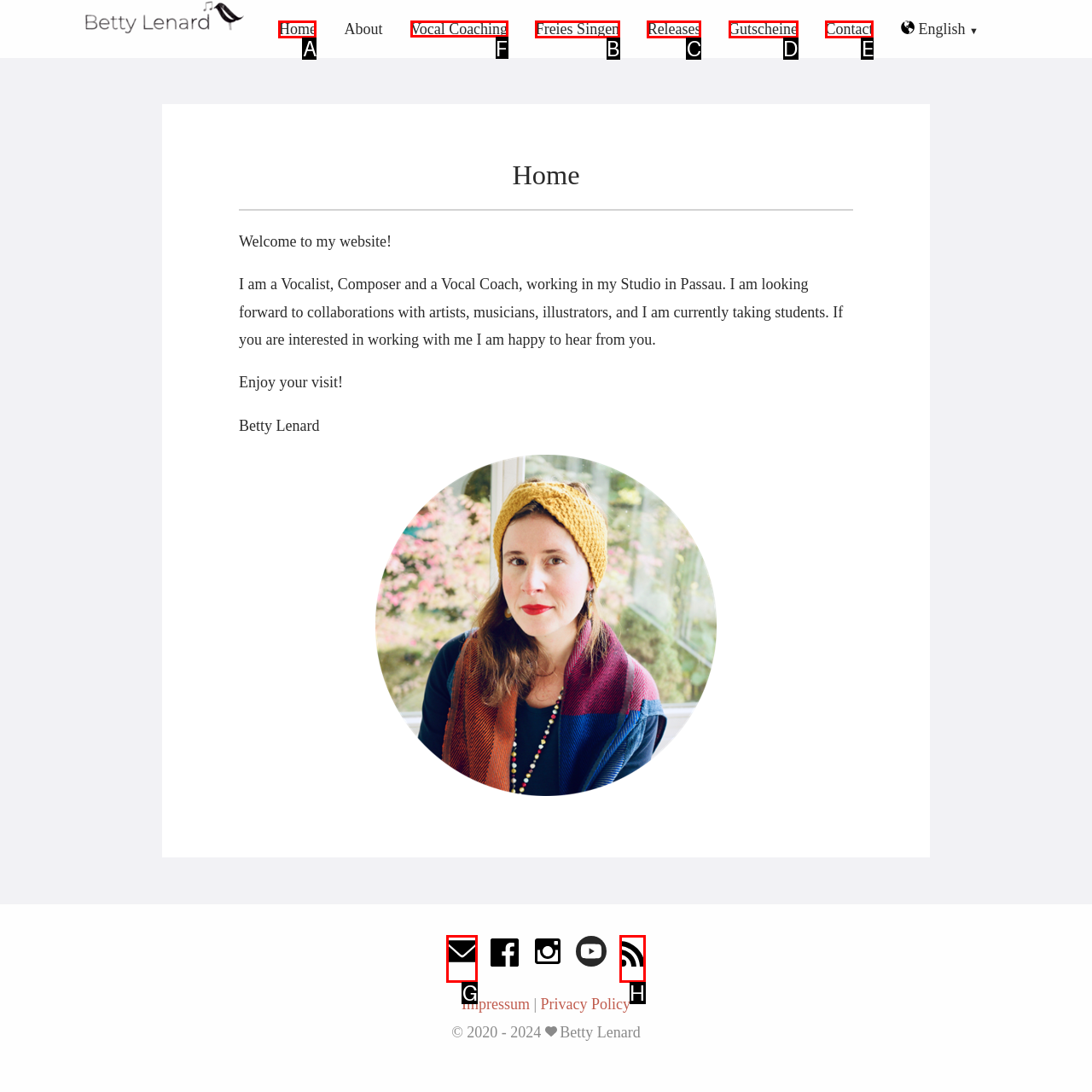From the given choices, which option should you click to complete this task: Stay in touch by signing up for the email newsletter? Answer with the letter of the correct option.

None